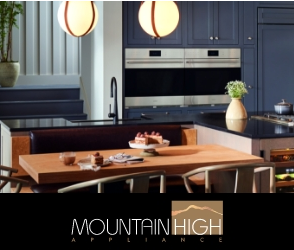Produce a meticulous caption for the image.

The image features a contemporary kitchen space designed for both style and functionality. The clean lines and modern cabinetry in a deep navy blue are complemented by a spacious wooden dining table at the center, which invites both casual meals and intimate gatherings. Pendant lights with a soft glow hang above, enhancing the warm atmosphere. A sleek kitchen island is adorned with fresh produce and kitchen essentials, suggesting an active and inviting culinary environment. The logo for "Mountain High Appliance" prominently displayed at the bottom indicates a focus on high-quality appliances, emphasizing the blend of elegance and practicality in this stylish kitchen setting.